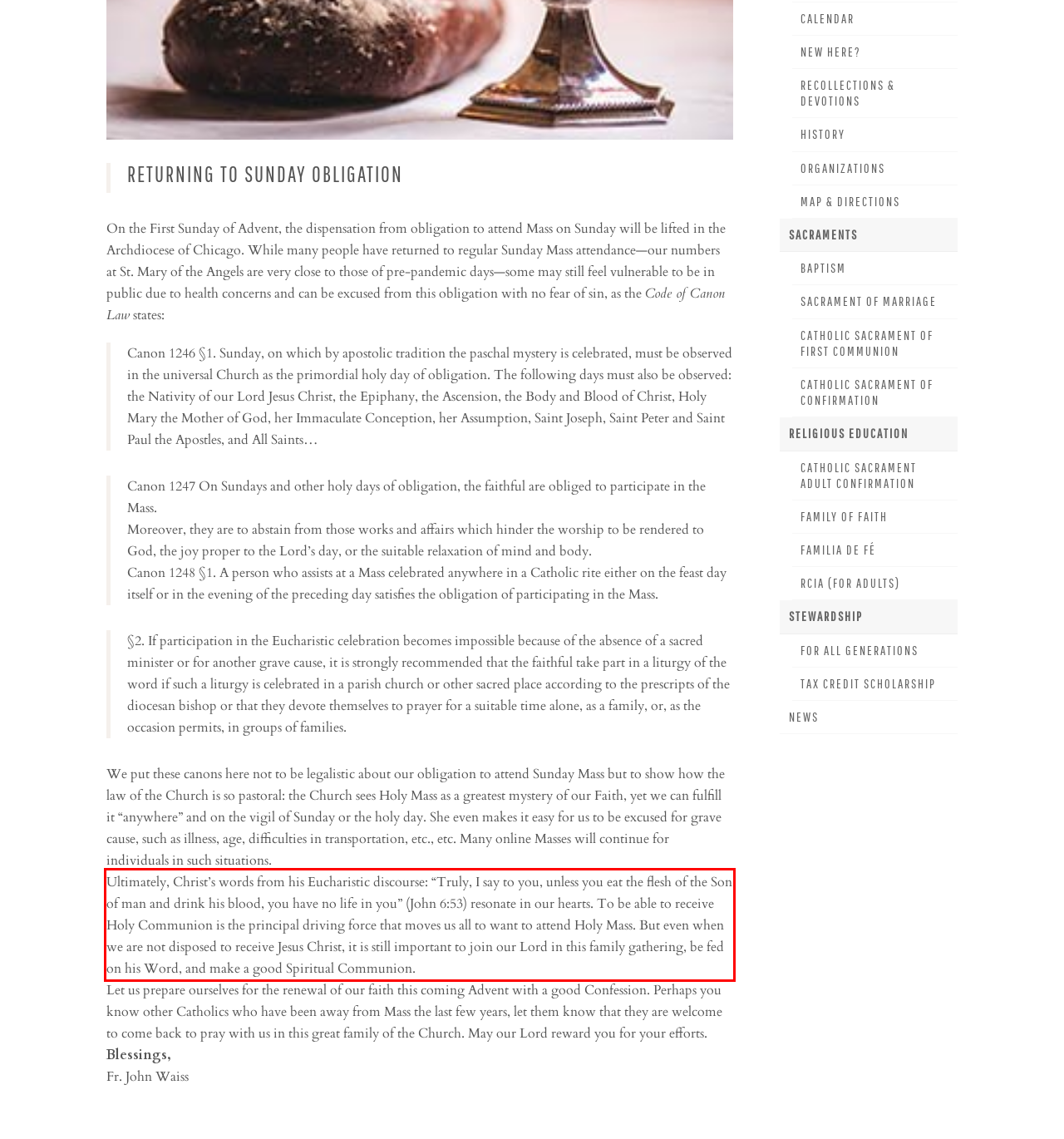Examine the webpage screenshot and use OCR to recognize and output the text within the red bounding box.

Ultimately, Christ’s words from his Eucharistic discourse: “Truly, I say to you, unless you eat the flesh of the Son of man and drink his blood, you have no life in you” (John 6:53) resonate in our hearts. To be able to receive Holy Communion is the principal driving force that moves us all to want to attend Holy Mass. But even when we are not disposed to receive Jesus Christ, it is still important to join our Lord in this family gathering, be fed on his Word, and make a good Spiritual Communion.